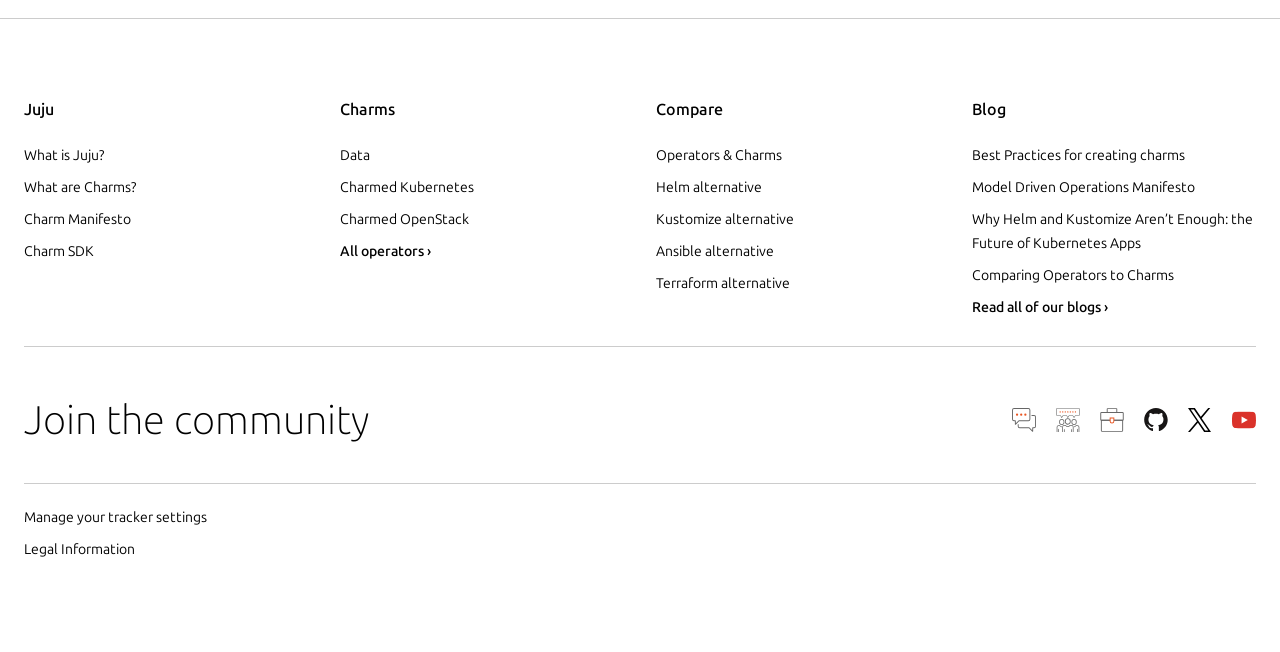How many social media links are in the 'Join the community' section?
Provide a one-word or short-phrase answer based on the image.

5